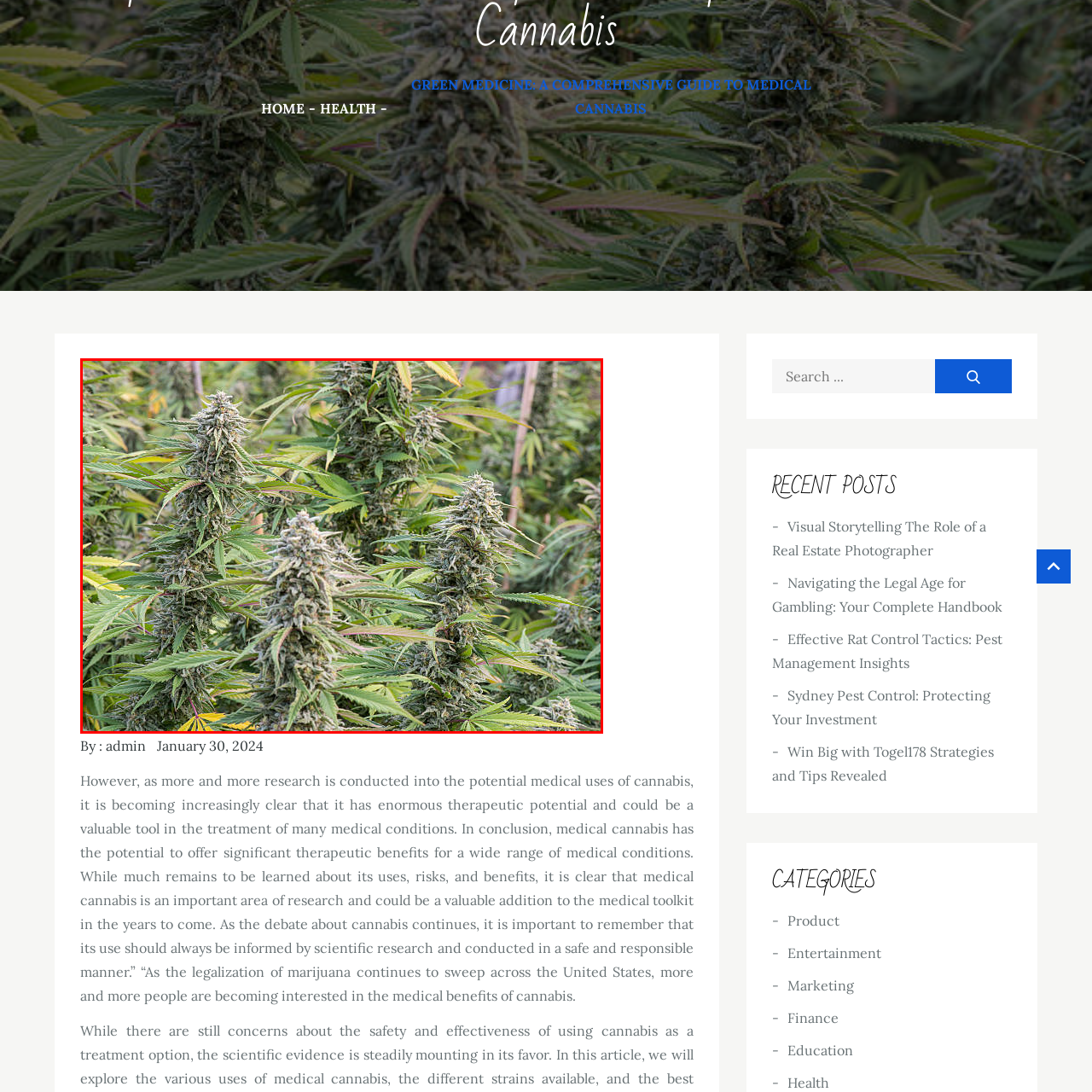What stage are the cannabis plants in?
Check the image inside the red bounding box and provide your answer in a single word or short phrase.

Ready for harvest